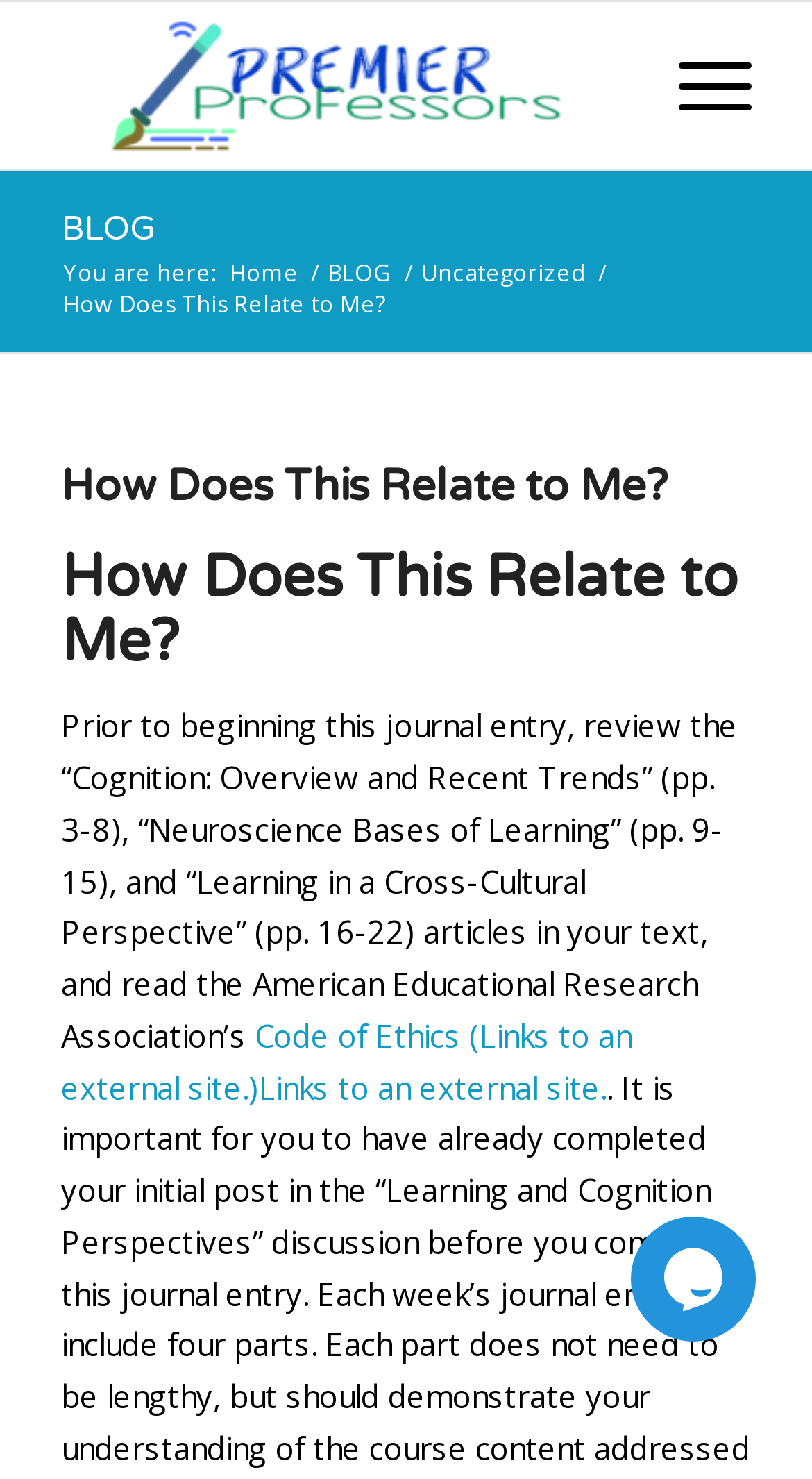Identify the bounding box for the UI element specified in this description: "BLOG". The coordinates must be four float numbers between 0 and 1, formatted as [left, top, right, bottom].

[0.396, 0.173, 0.49, 0.194]